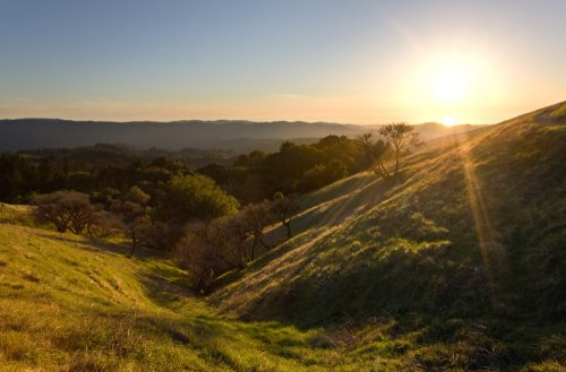Describe the image with as much detail as possible.

The image captures a serene sunrise over the rolling hills near Corralitos, set against the backdrop of the Santa Cruz Mountains. The golden hues of the sun illuminate the landscape, creating a warm glow that highlights the lush green grass and scattered trees dotting the hillsides. As the light spills across the terrain, it casts gentle shadows, enhancing the undulating contours of the land. This picturesque scene embodies the tranquil beauty of the rural community at dawn, inviting viewers to appreciate the natural splendor that surrounds the area. The peaceful atmosphere reflects the quiet lifestyle and stunning views that Corralitos offers to its residents and visitors alike.